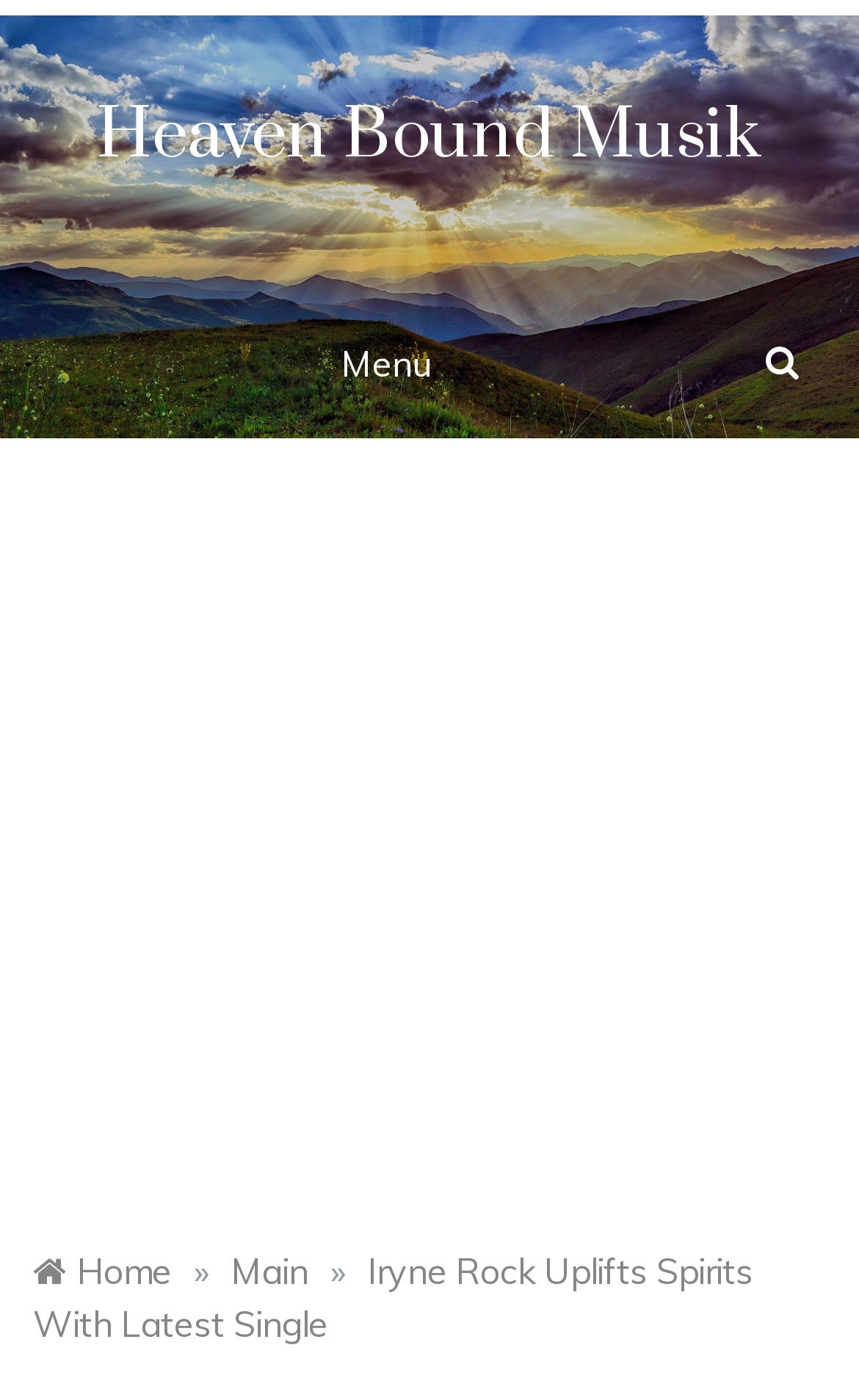Determine the bounding box coordinates (top-left x, top-left y, bottom-right x, bottom-right y) of the UI element described in the following text: Twitter

None